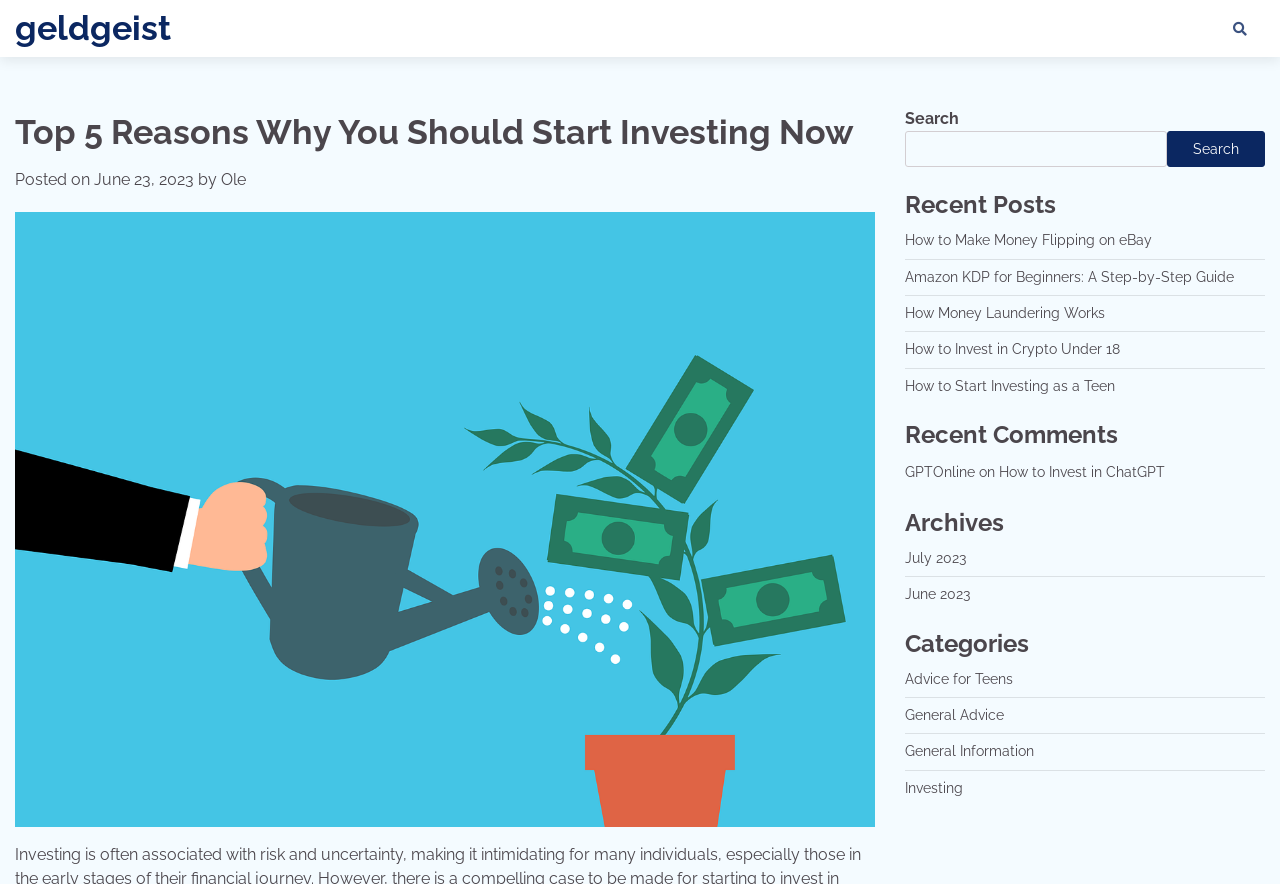Offer a meticulous description of the webpage's structure and content.

The webpage appears to be a blog or article page focused on investing and personal finance. At the top, there is a header section with a link to the website's title, "geldgeist", and a search icon on the right side. Below the header, there is a main heading that reads "Top 5 Reasons Why You Should Start Investing Now". 

To the right of the main heading, there is a section with metadata, including the post date, "June 23, 2023", and the author's name, "Ole". 

On the right side of the page, there is a complementary section that takes up most of the vertical space. This section is divided into several subsections, including "Recent Posts", "Recent Comments", "Archives", and "Categories". 

Under "Recent Posts", there are five links to other articles, including "How to Make Money Flipping on eBay" and "How to Invest in Crypto Under 18". 

The "Recent Comments" section appears to be empty, but it is followed by a "Footer" section with a link to an article about investing in ChatGPT. 

The "Archives" section lists two months, "July 2023" and "June 2023", as links. 

Finally, the "Categories" section lists four categories, including "Advice for Teens", "General Advice", "General Information", and "Investing", each as a link.